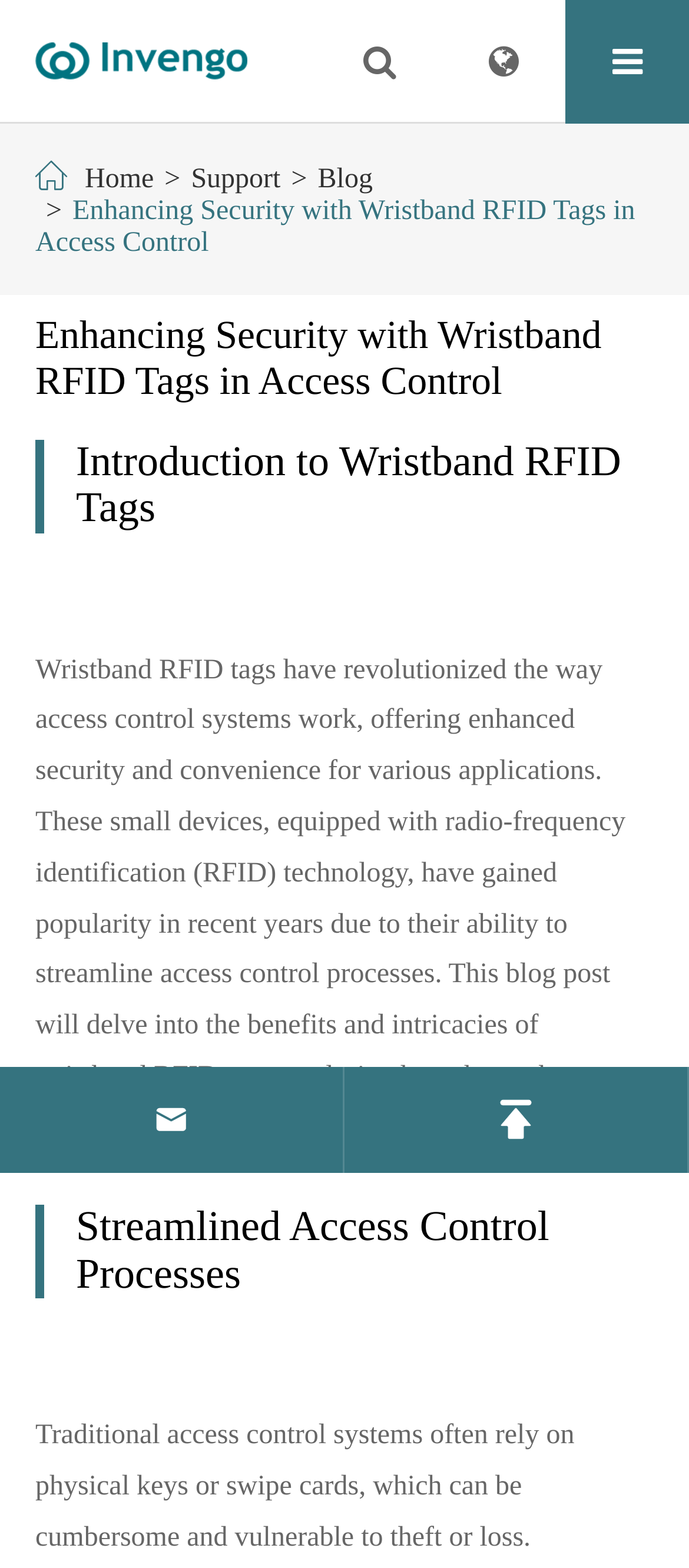Extract the bounding box coordinates for the described element: "aria-label="Share via LinkedIn"". The coordinates should be represented as four float numbers between 0 and 1: [left, top, right, bottom].

None